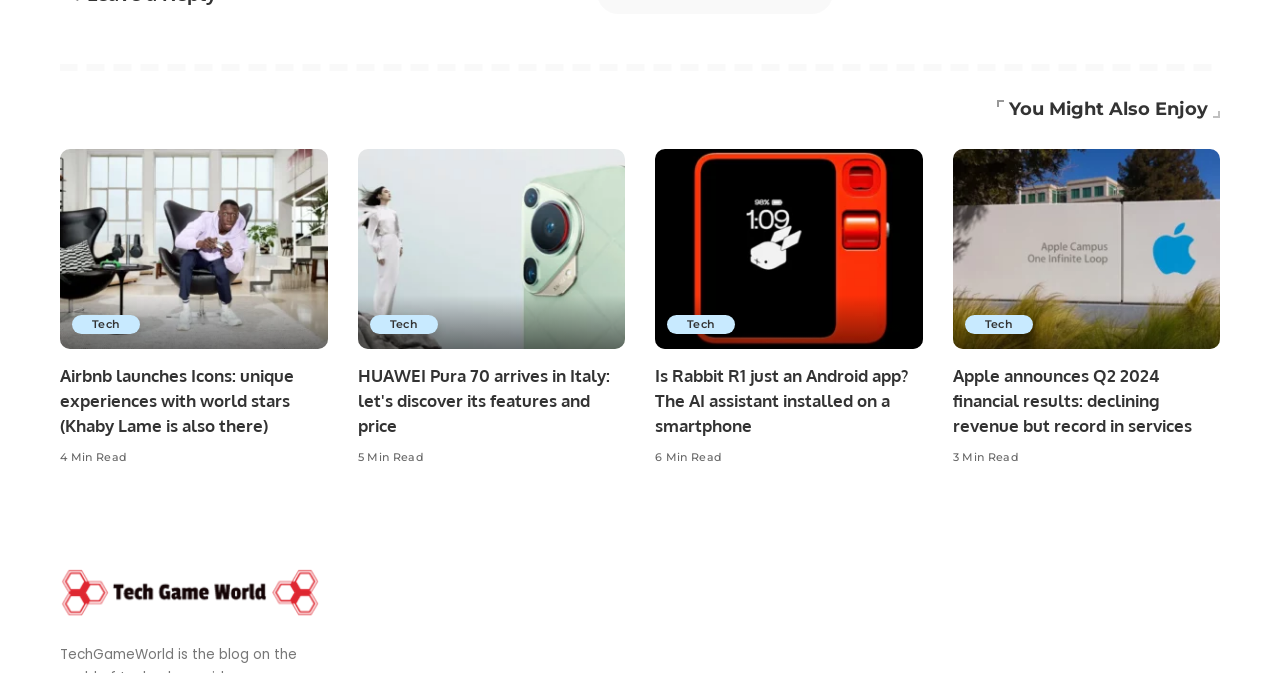Please determine the bounding box coordinates of the clickable area required to carry out the following instruction: "Click on the 'Airbnb lancia Icone: esperienze uniche con le star mondiali (c'è anche Khaby Lame)' link". The coordinates must be four float numbers between 0 and 1, represented as [left, top, right, bottom].

[0.047, 0.221, 0.256, 0.519]